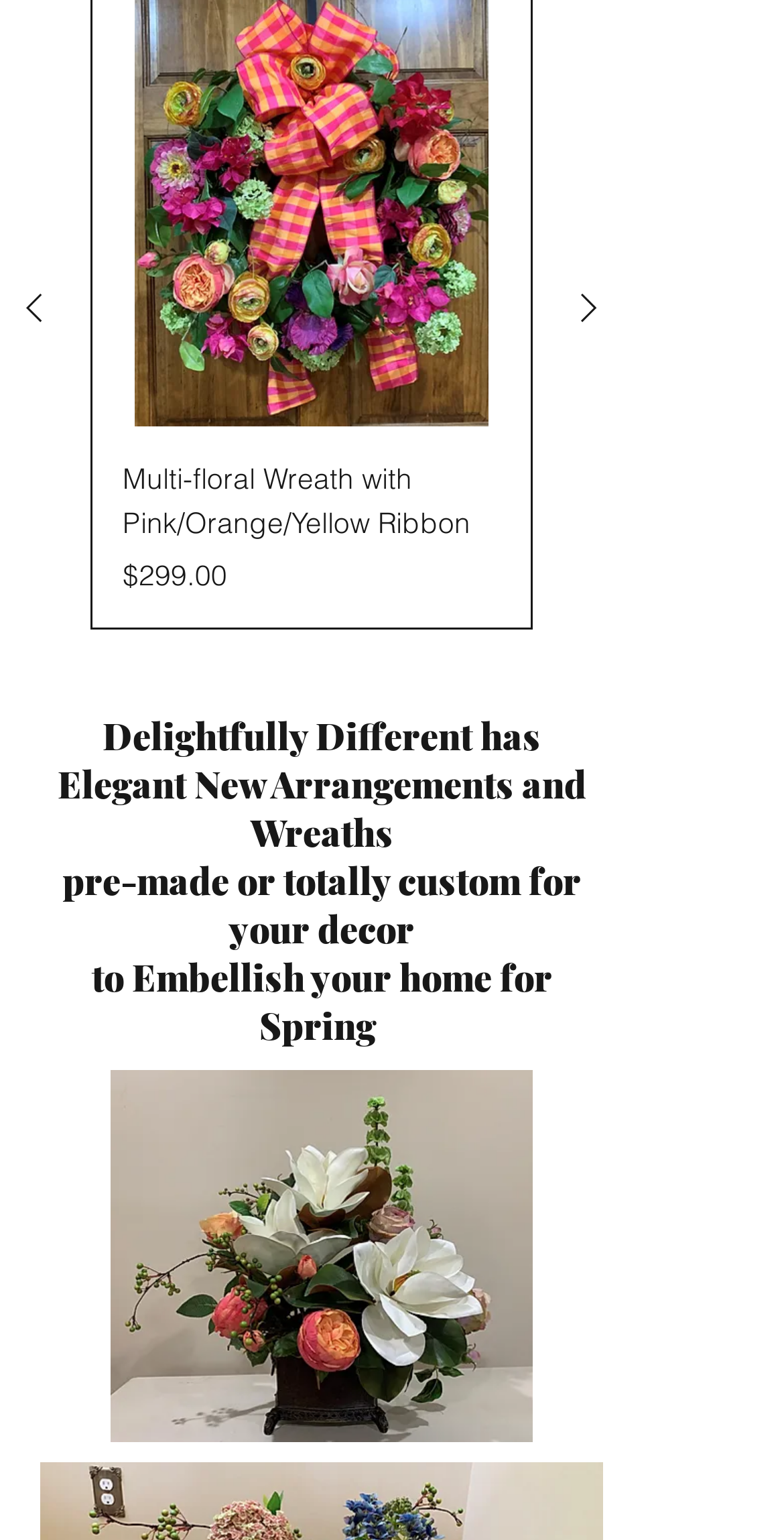Show the bounding box coordinates for the HTML element described as: "aria-label="Next Product"".

[0.721, 0.184, 0.782, 0.216]